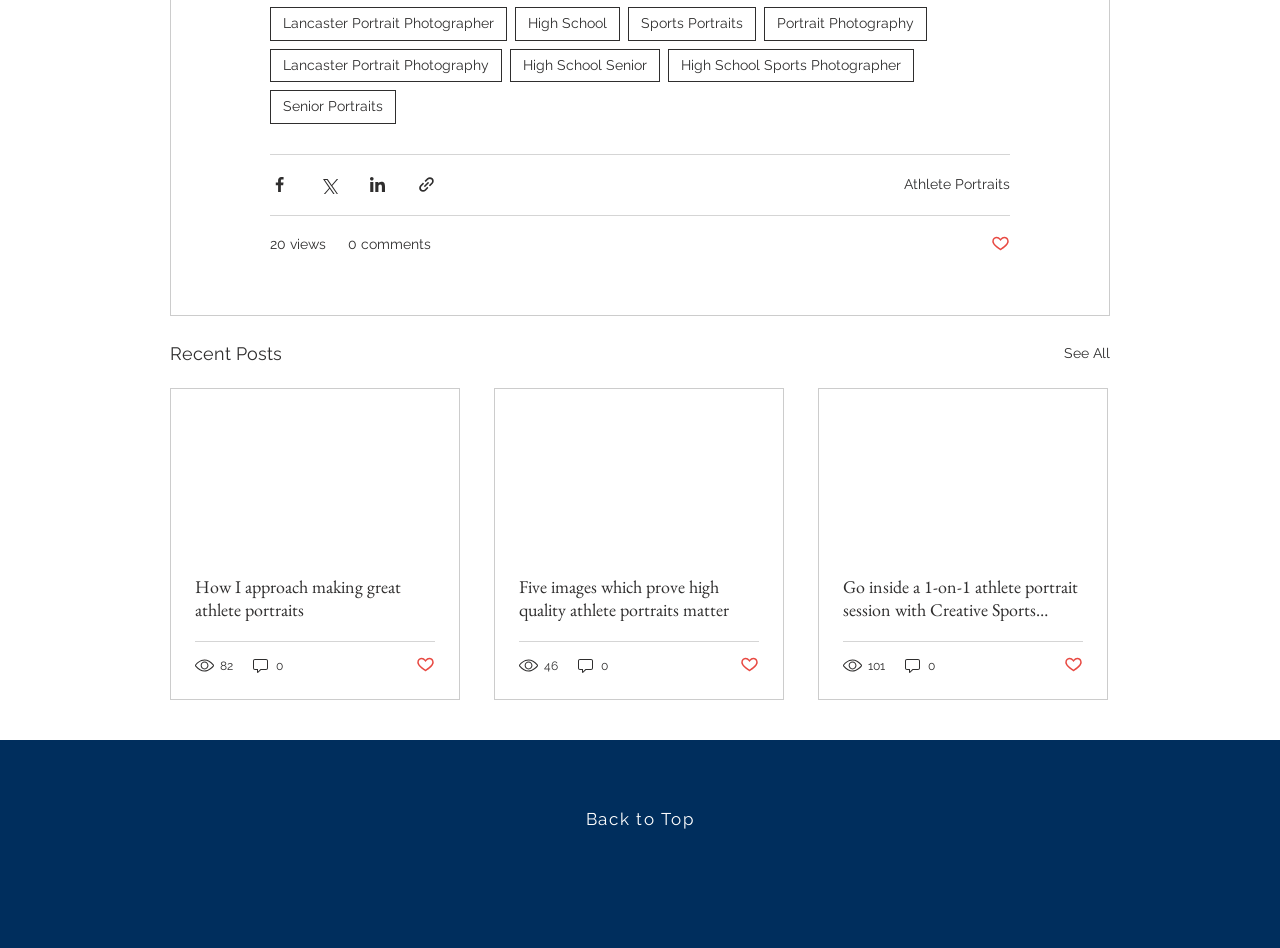Give a short answer to this question using one word or a phrase:
What social media platforms are listed at the bottom of the page?

Instagram, Facebook, TikTok, LinkedIn